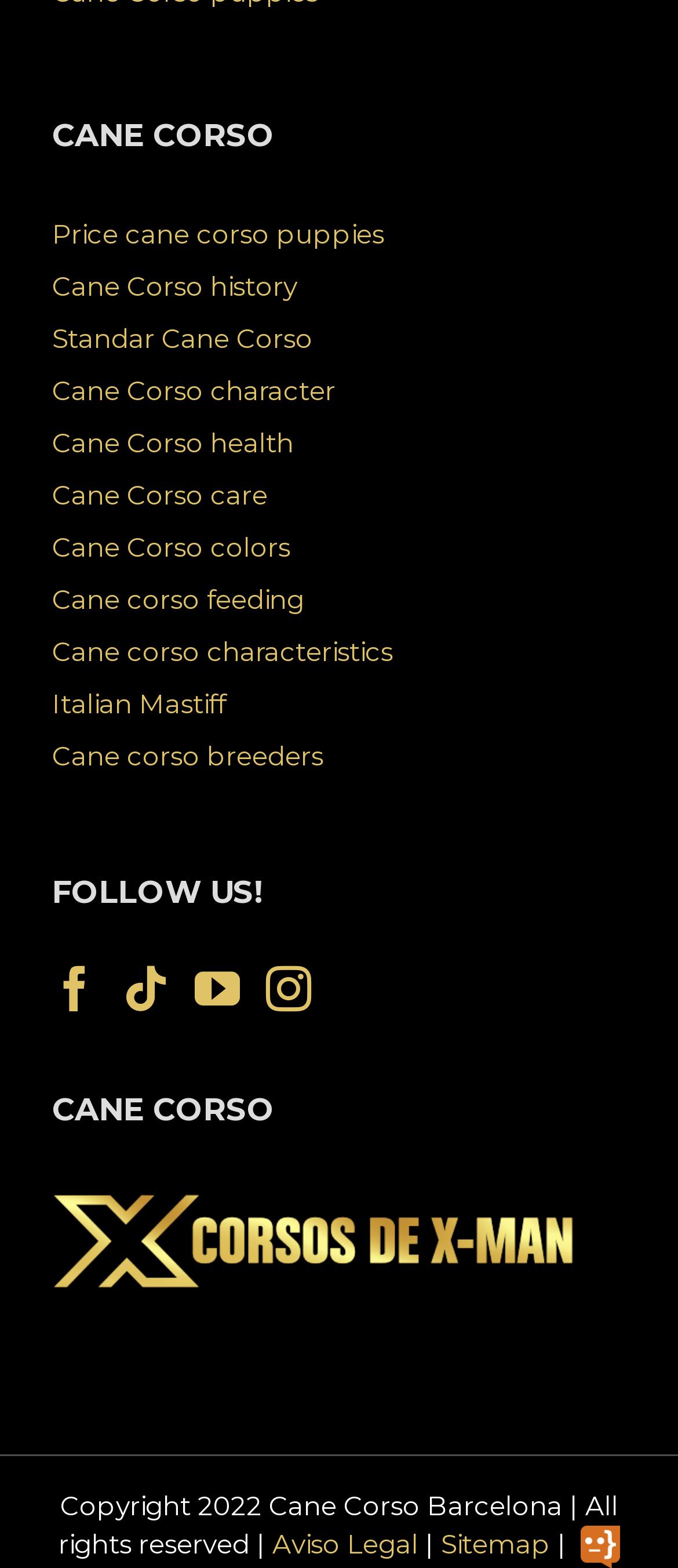What breed of dog is the website about?
Refer to the image and provide a thorough answer to the question.

The website is about Cane Corso breed of dog, which is evident from the multiple links and headings on the webpage that mention 'Cane Corso'.